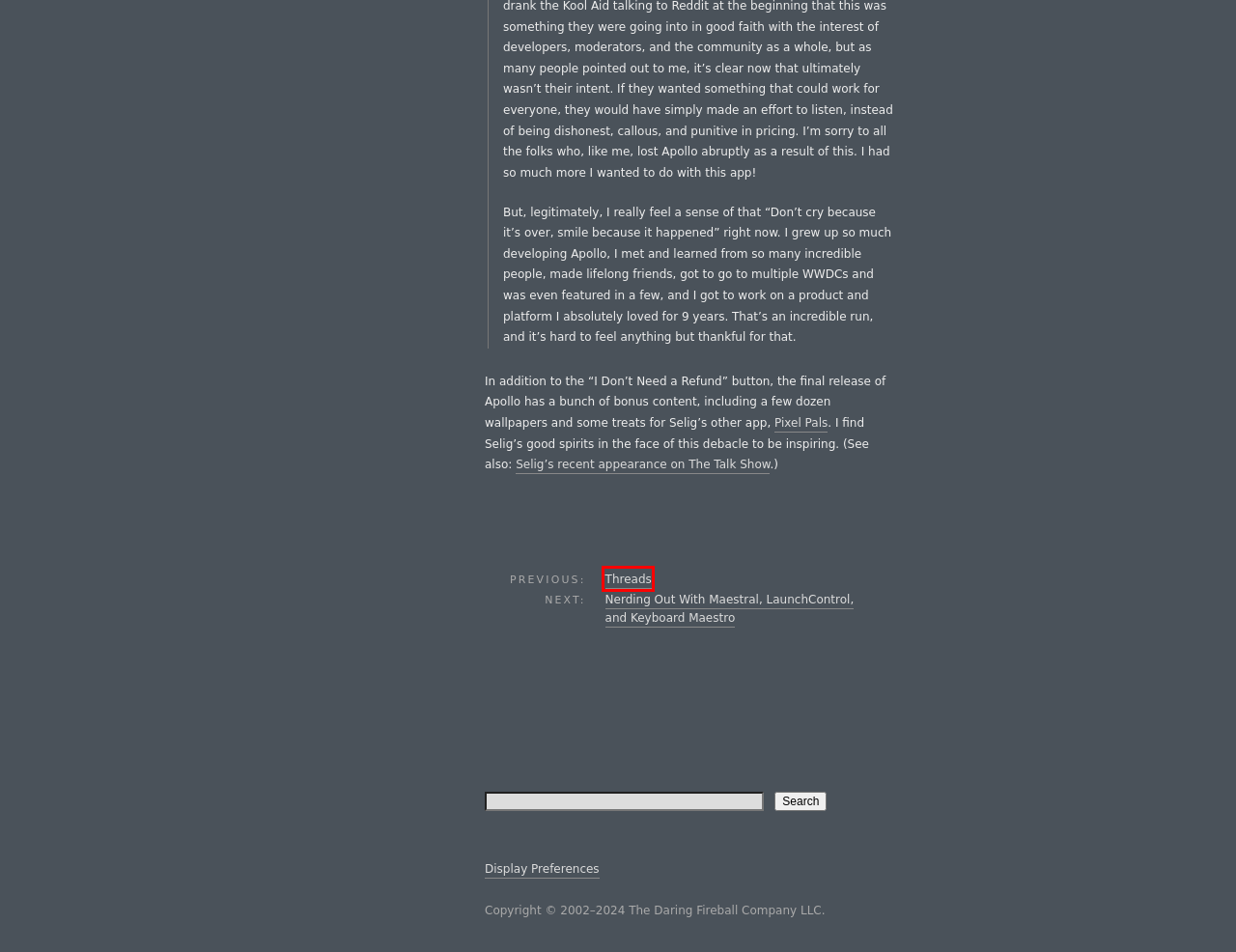Given a screenshot of a webpage with a red bounding box, please pick the webpage description that best fits the new webpage after clicking the element inside the bounding box. Here are the candidates:
A. Daring Fireball: Tweetbot and Twitterrific Face the Cliff
B. The Talk Show Live From WWDC 2024
C. Daring Fireball: Nerding Out With Maestral, LaunchControl, and Keyboard Maestro
D. Dithering
E. ‎DetailsPro on the App Store
F. Daring Fireball: Threads
G. The Talk Show ✪: Ep. 379, With Christian Selig
H. ‎Pixel Pals Widget Pet Game on the App Store

F